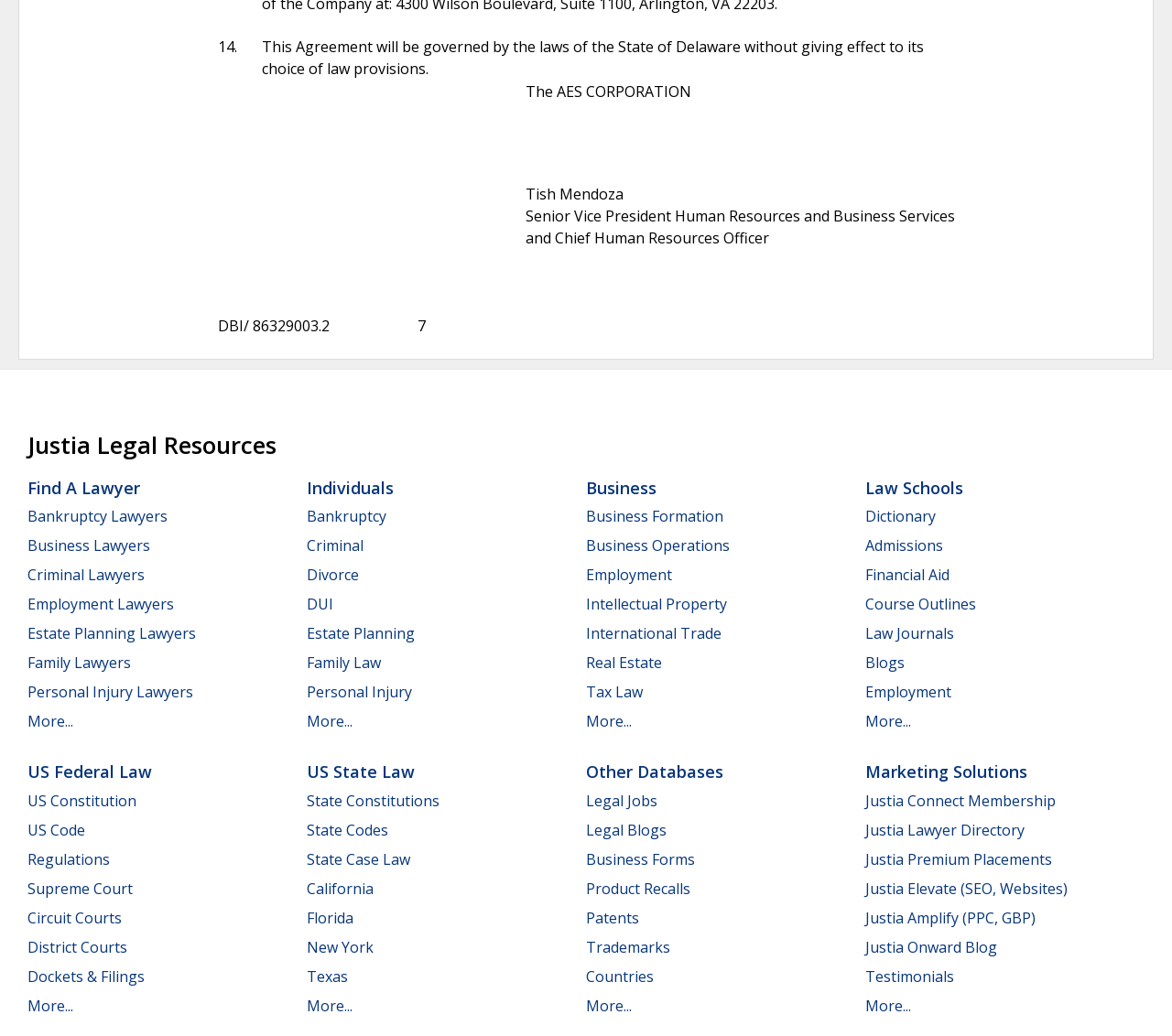Identify the bounding box coordinates of the specific part of the webpage to click to complete this instruction: "Click on 'Bankruptcy Lawyers'".

[0.023, 0.489, 0.143, 0.508]